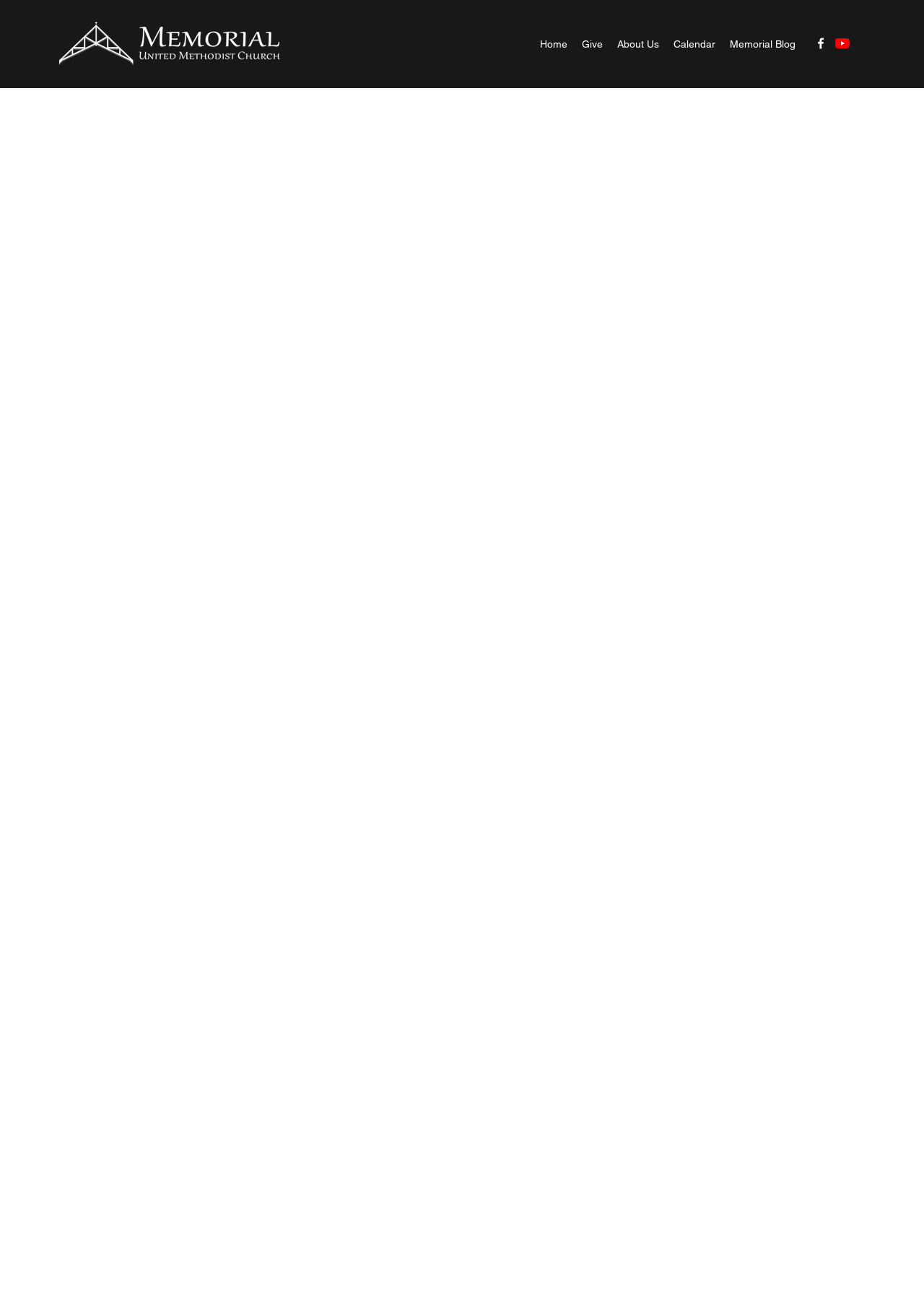Create a detailed summary of the webpage's content and design.

The webpage appears to be the website of Memorial UMC, a church, with a focus on worship and community. At the top left corner, there is a logo of "No Walls" in dark color. 

To the right of the logo, a navigation menu is situated, containing links to "Home", "Give", "About Us", "Calendar", and "Memorial Blog". These links are aligned horizontally and are relatively small in size.

On the top right corner, there is a social bar with links to the church's Facebook and YouTube pages, represented by their respective icons. 

The main content of the webpage is not explicitly described in the provided accessibility tree, but based on the meta description, it seems to be related to worship services, with an invitation to reserve a spot to join the church in person next Sunday.